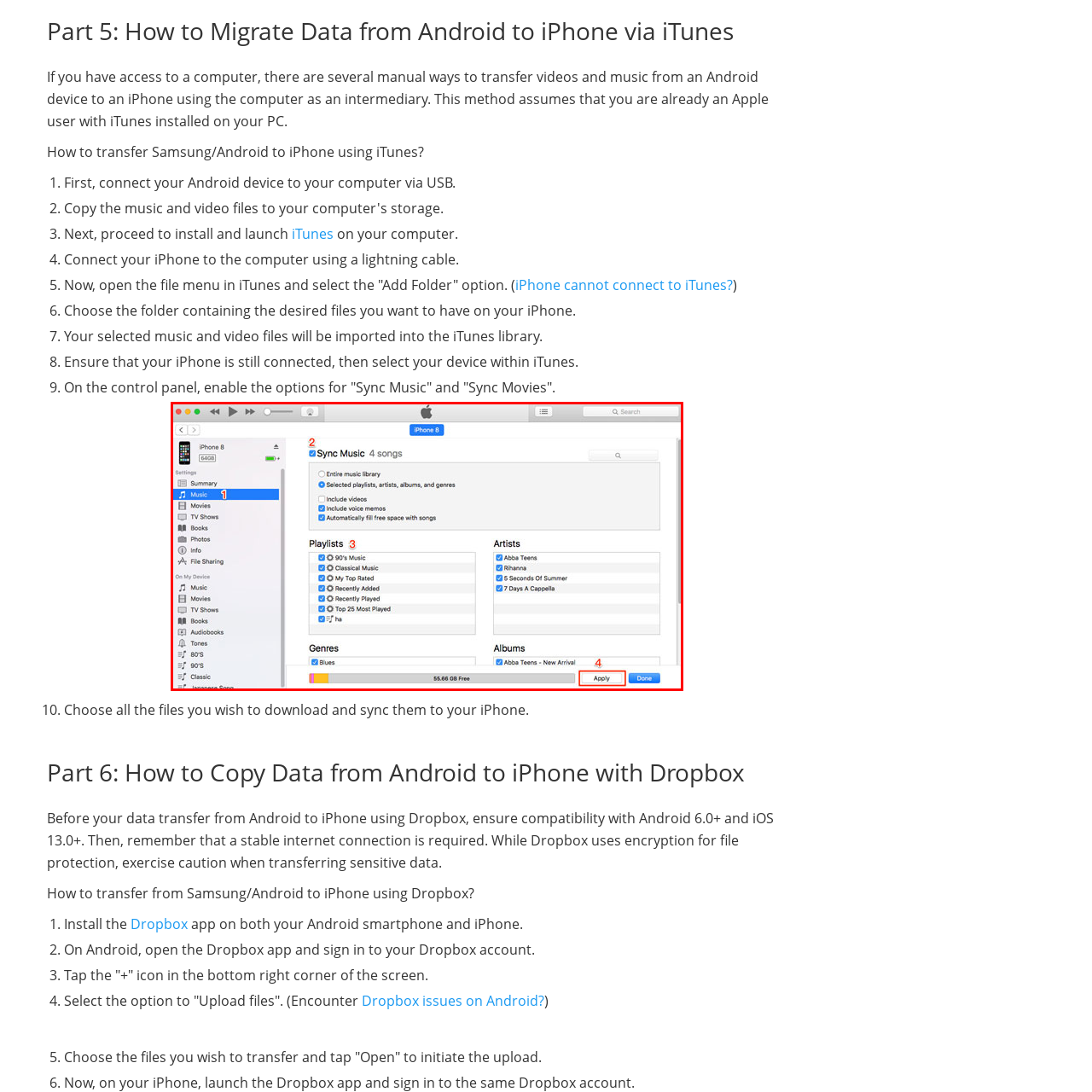Carefully analyze the image within the red boundary and describe it extensively.

The image illustrates an interface of iTunes on a computer, showcasing the process of syncing music files from an iPhone to iTunes. The screen displays the settings for an iPhone 8, with the "Sync Music" checkbox selected, indicating that the user has opted to sync specific music tracks. Below this section, various playlists, artists, genres, and albums are presented, allowing users to select their preferred music for transfer. A progress bar at the bottom shows available storage space on the device, and a prominent "Apply" button is highlighted, signaling the final step in the music sync process. This visualization serves as a practical guide for users attempting to migrate music from an Android device to an iPhone via iTunes.